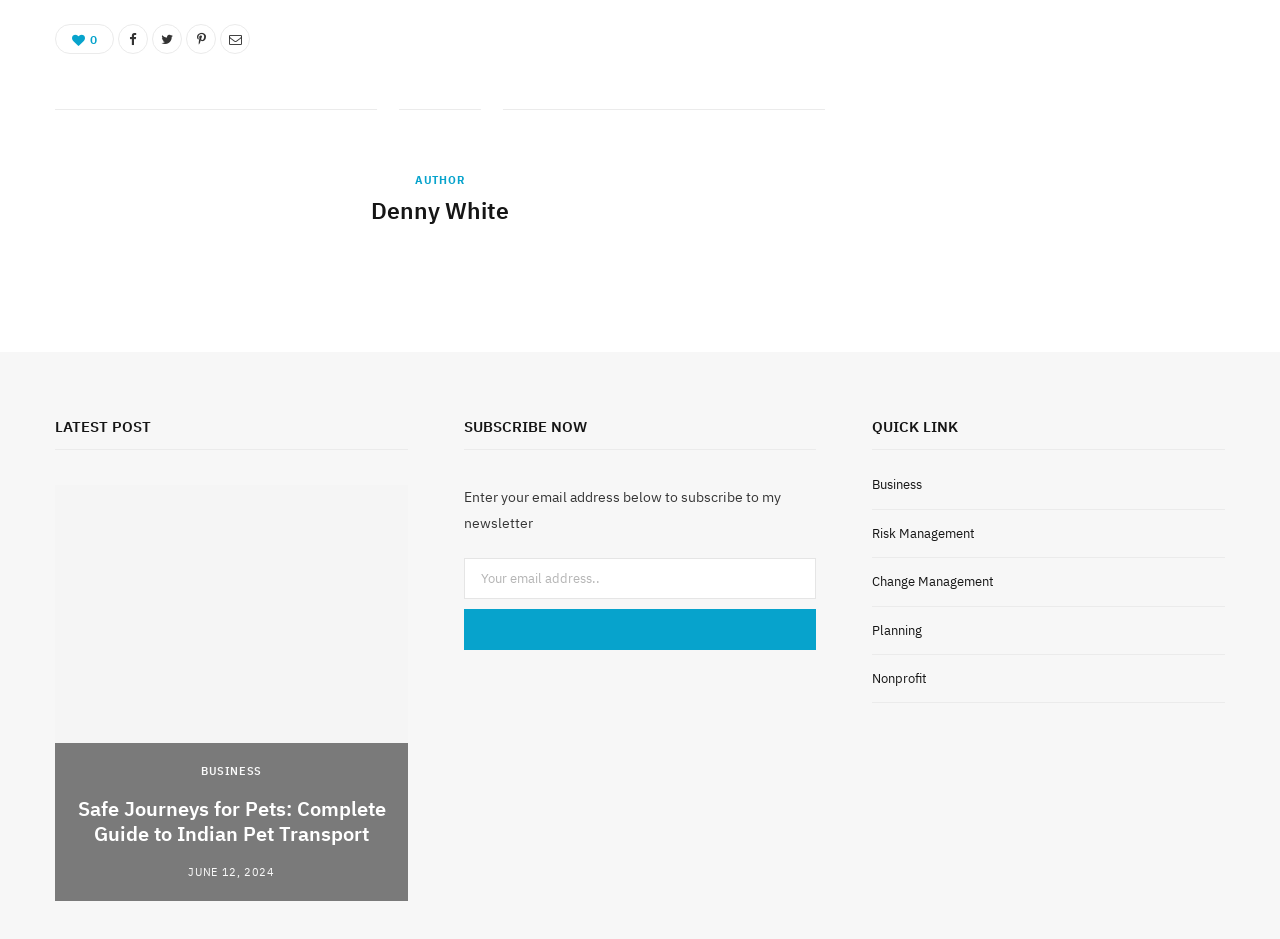Using the image as a reference, answer the following question in as much detail as possible:
What is the purpose of the textbox?

I found the textbox by looking at the static text element with the content 'Enter your email address below to subscribe to my newsletter' and then finding the textbox element next to it with the placeholder text 'Your email address..'. The purpose of the textbox is to enter an email address to subscribe to the newsletter.